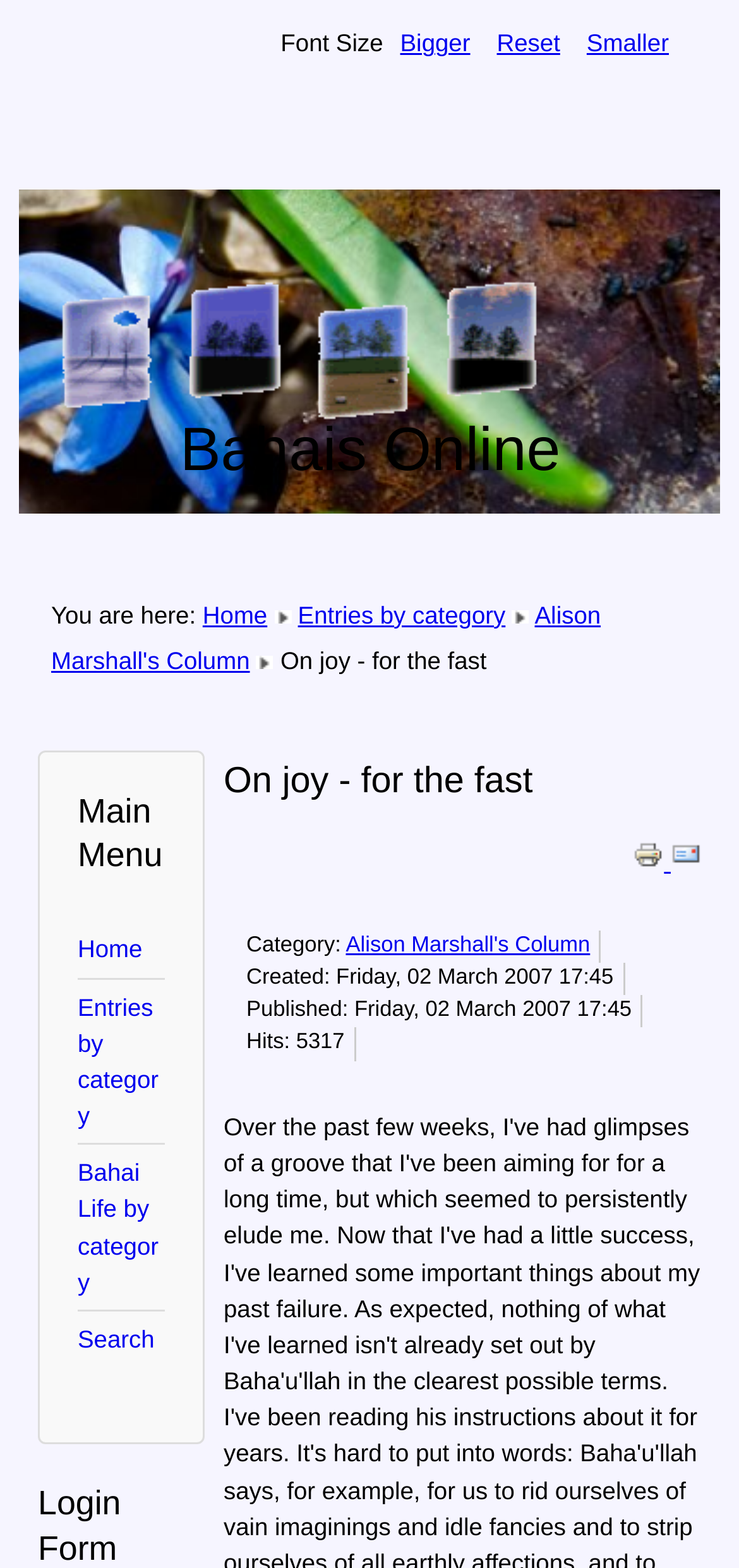Provide a short answer using a single word or phrase for the following question: 
How many hits does the current article have?

5317